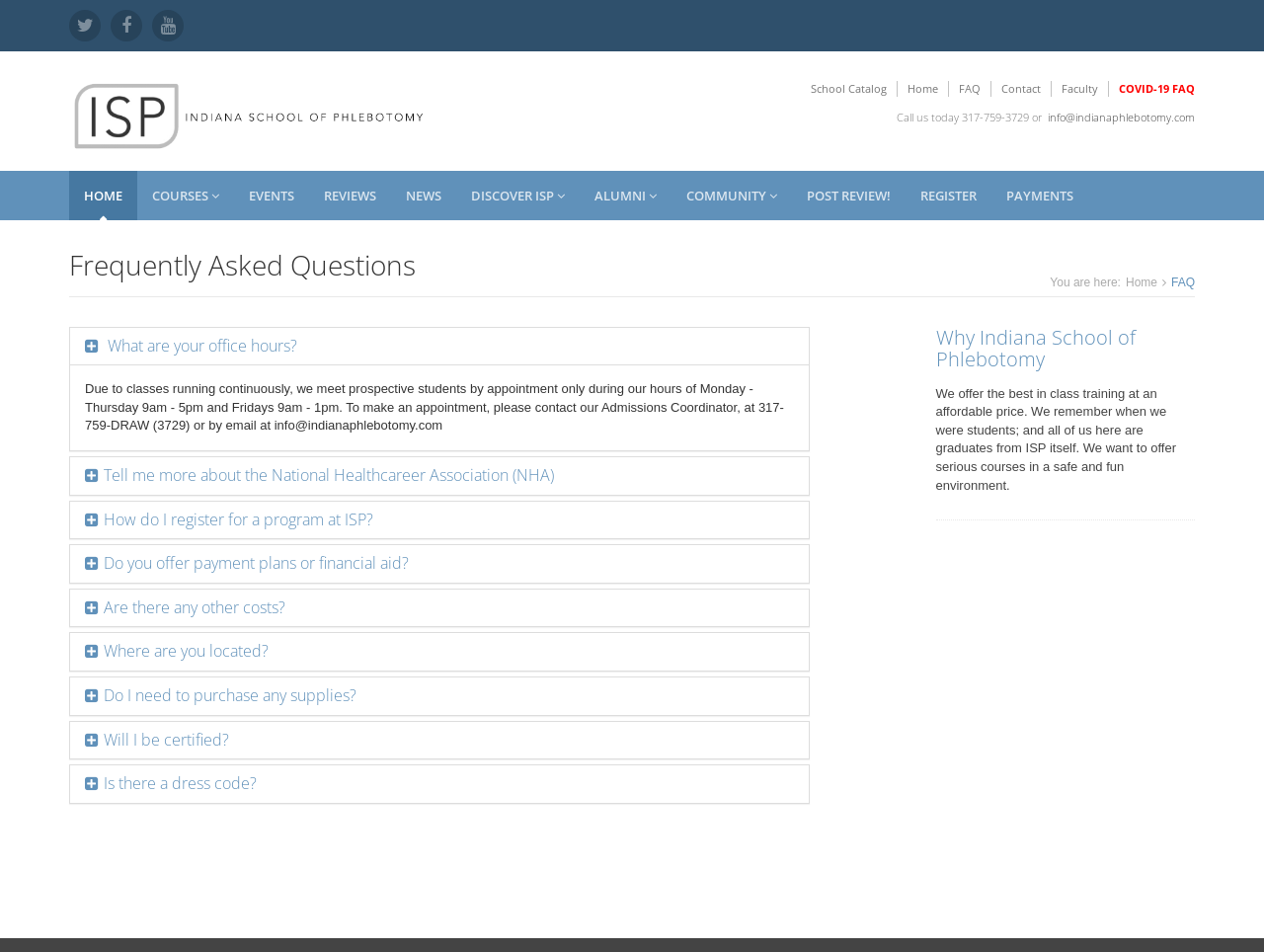What are the office hours of Indiana School of Phlebotomy?
Using the image, provide a detailed and thorough answer to the question.

The answer can be found in the FAQ section of the webpage, where it is stated that due to classes running continuously, the school meets prospective students by appointment only during their office hours, which are Monday - Thursday 9am - 5pm and Fridays 9am - 1pm.